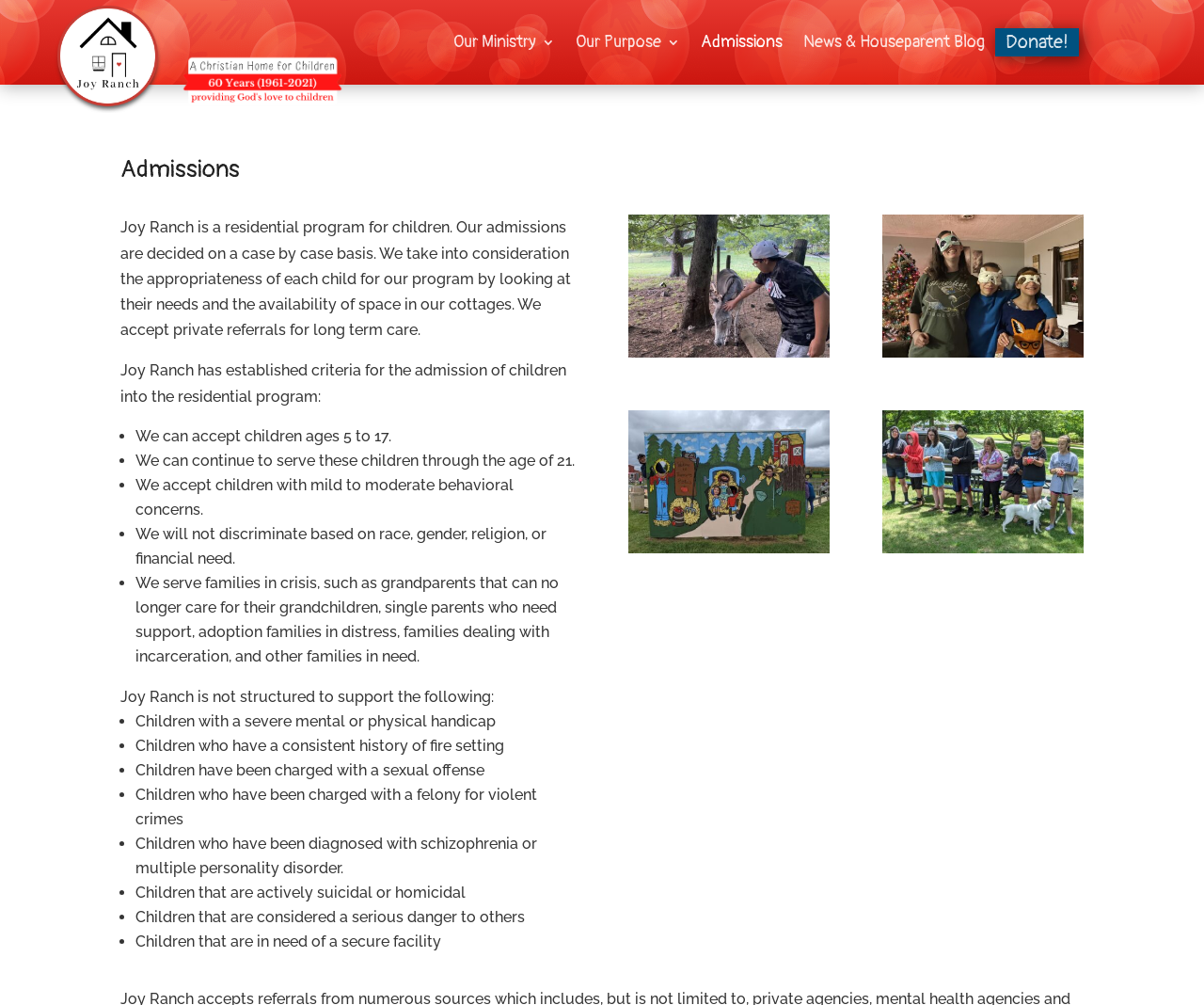Locate the bounding box for the described UI element: "News & Houseparent Blog". Ensure the coordinates are four float numbers between 0 and 1, formatted as [left, top, right, bottom].

[0.667, 0.036, 0.818, 0.056]